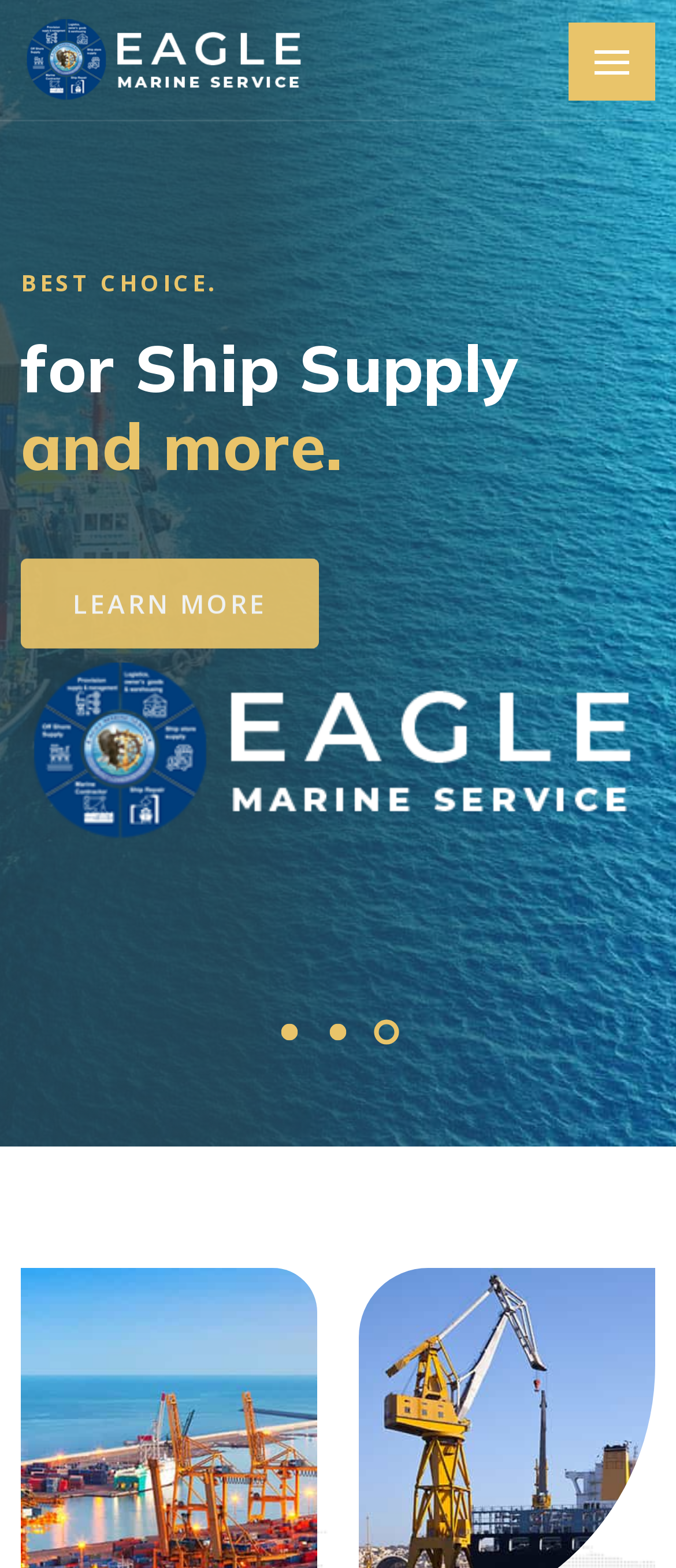Respond with a single word or phrase to the following question: What is the year mentioned on the webpage?

1935